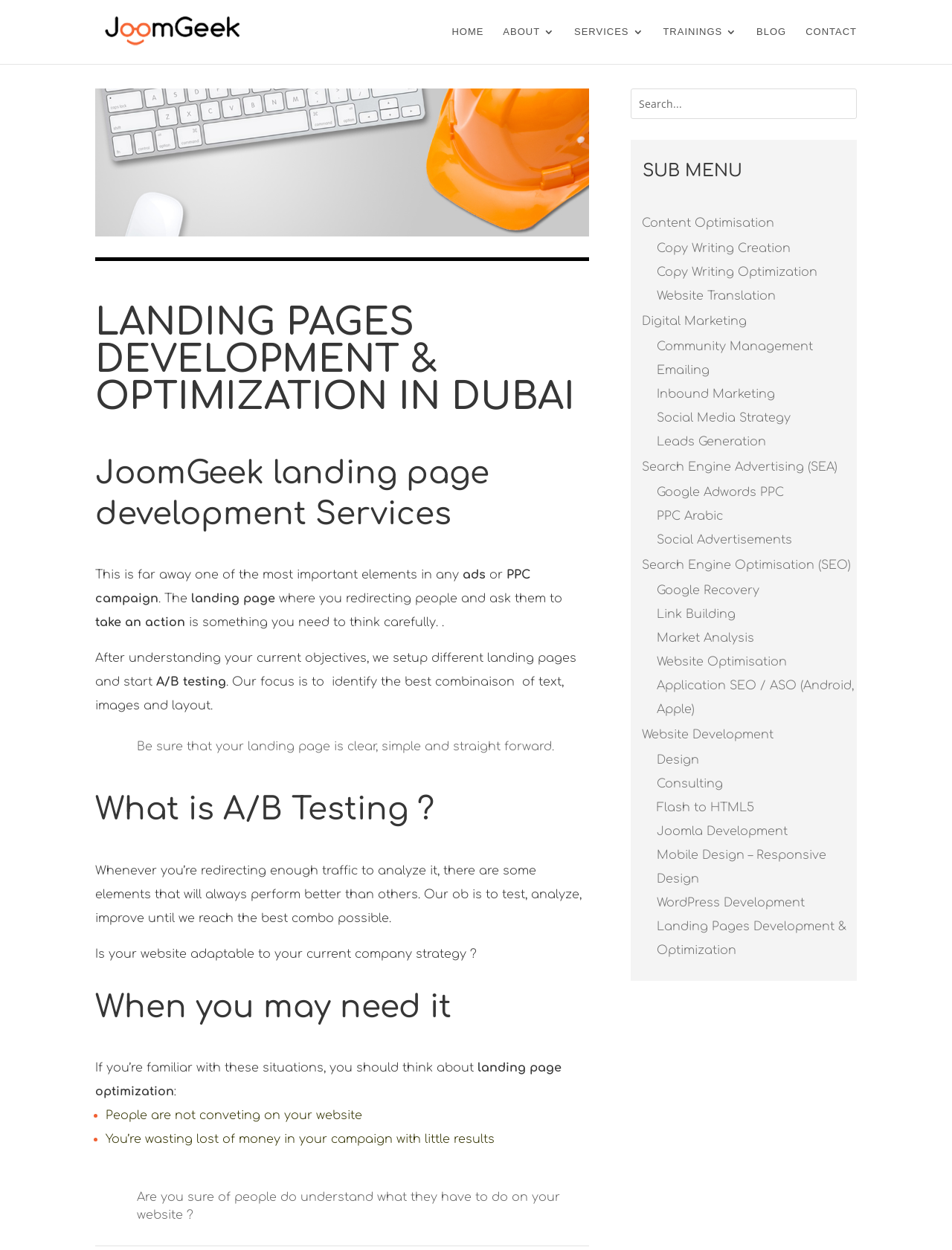What might be a reason to need landing page optimization?
Examine the image and give a concise answer in one word or a short phrase.

People are not converting on the website